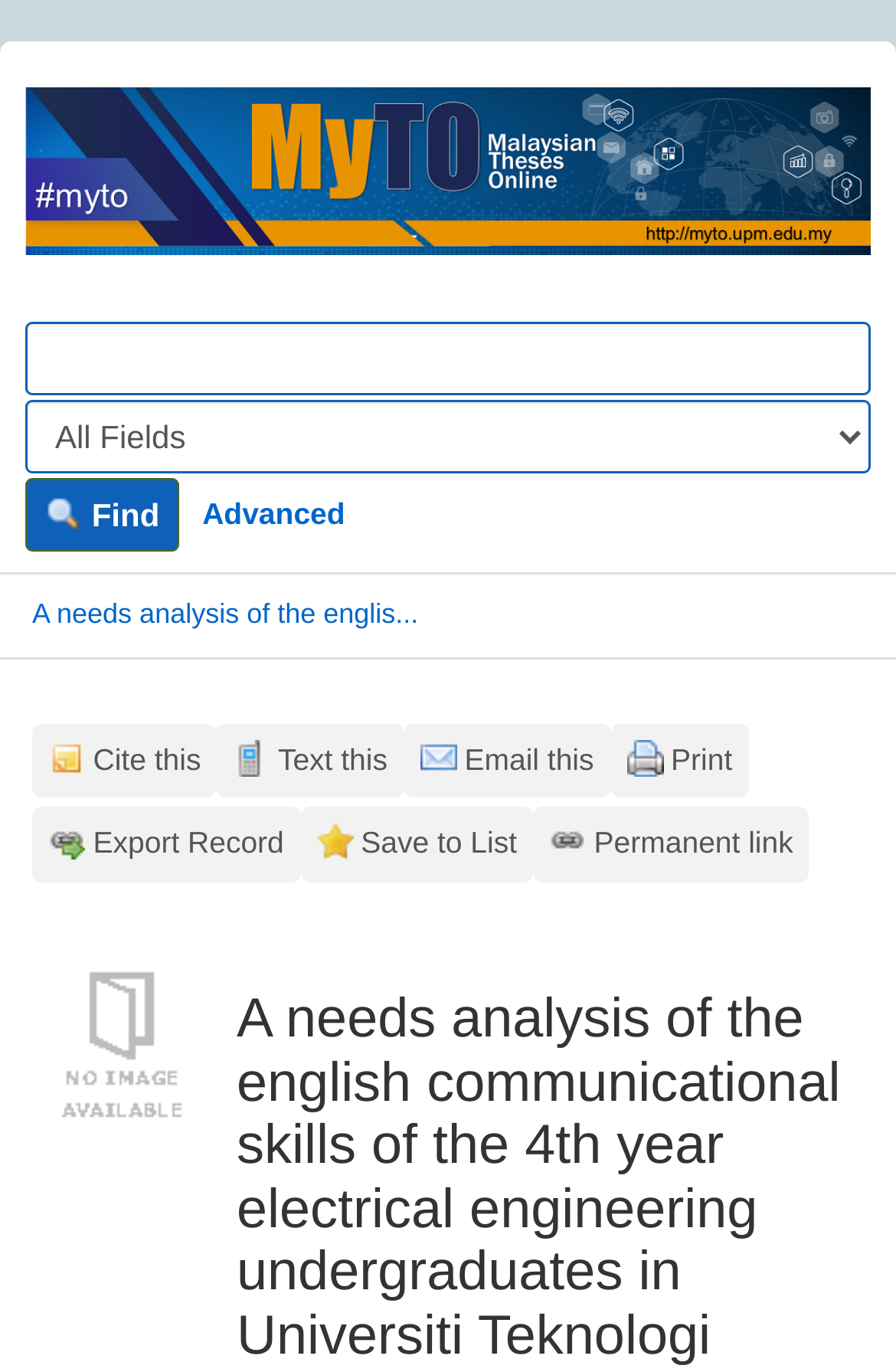Using floating point numbers between 0 and 1, provide the bounding box coordinates in the format (top-left x, top-left y, bottom-right x, bottom-right y). Locate the UI element described here: Skip to content

[0.0, 0.03, 0.221, 0.061]